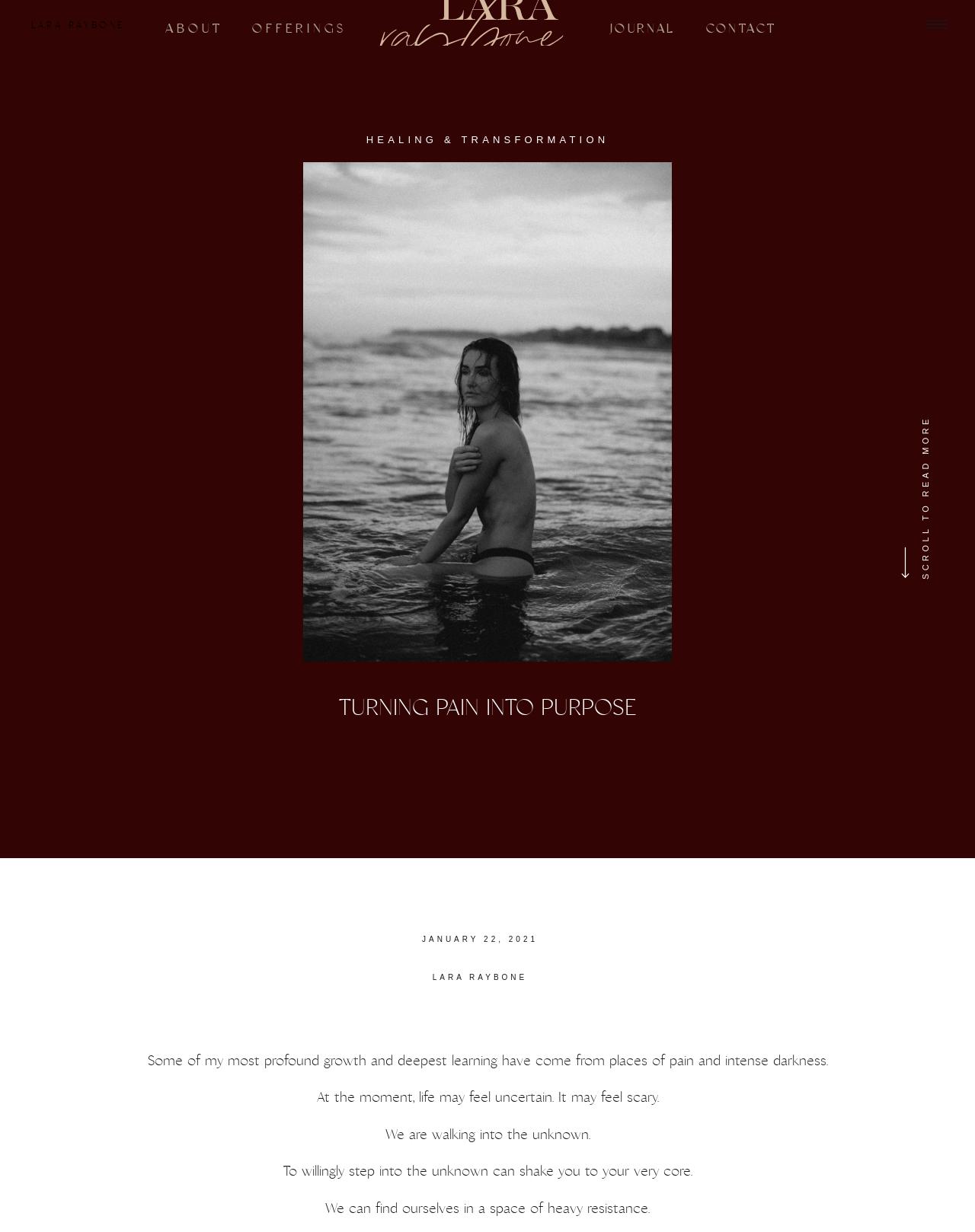What is the tone of the author's writing?
Carefully analyze the image and provide a detailed answer to the question.

The author's writing tone is reflective and introspective, as evidenced by the phrases 'Some of my most profound growth and deepest learning have come from places of pain and intense darkness' and 'We can find ourselves in a space of heavy resistance', which suggest a thoughtful and contemplative approach.